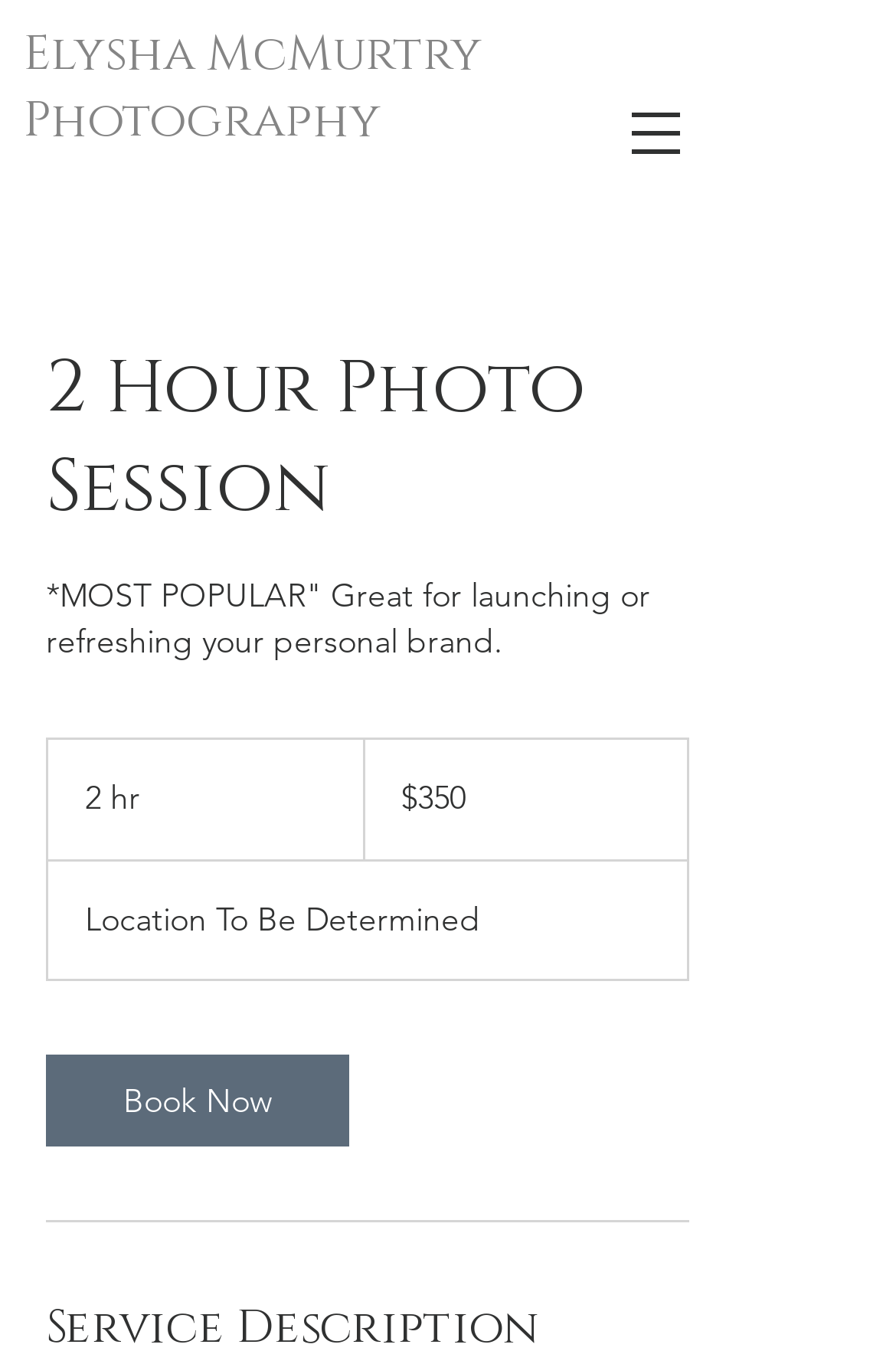Use the details in the image to answer the question thoroughly: 
What is the purpose of the 2 hour photo session?

I found the purpose by reading the description of the 2 hour photo session, which says it's 'Great for launching or refreshing your personal brand'.